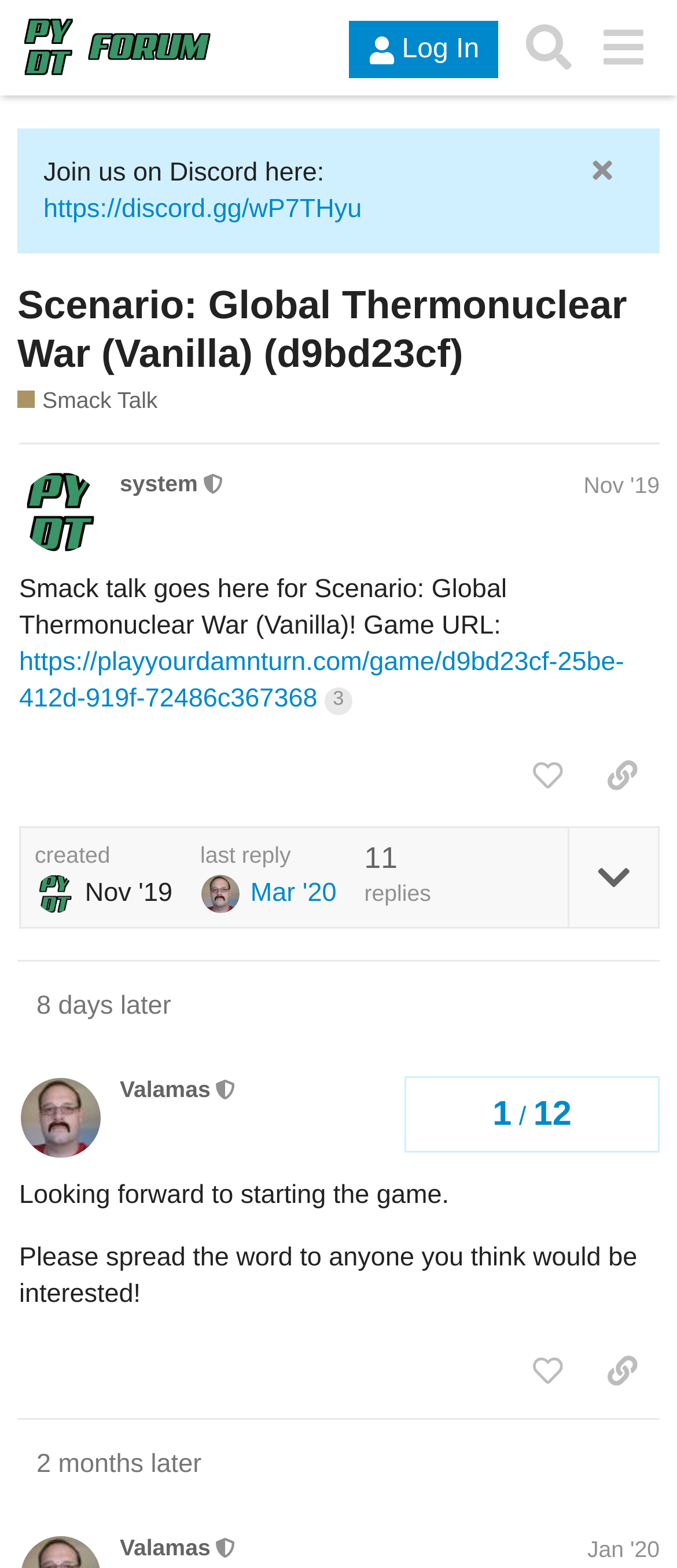How many replies are there in the first post?
Answer with a single word or phrase, using the screenshot for reference.

11